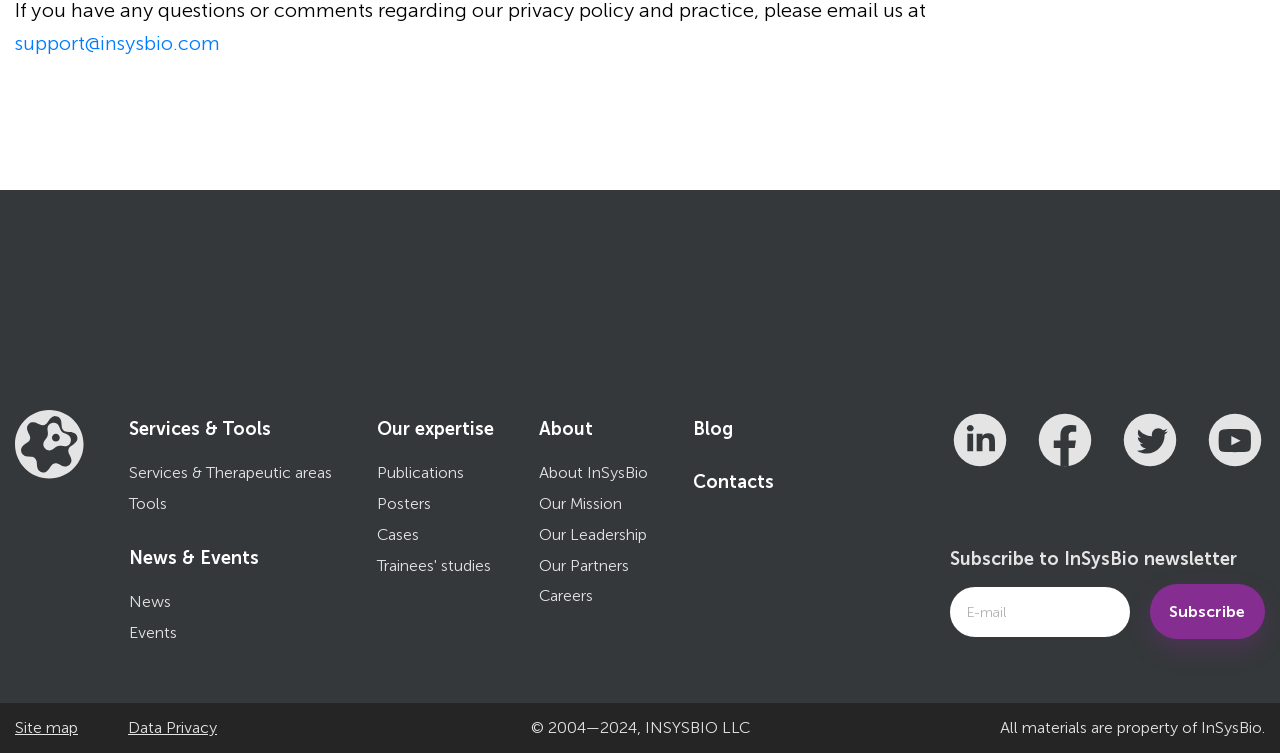Identify the bounding box coordinates of the specific part of the webpage to click to complete this instruction: "Learn about CHIVA global certification".

None